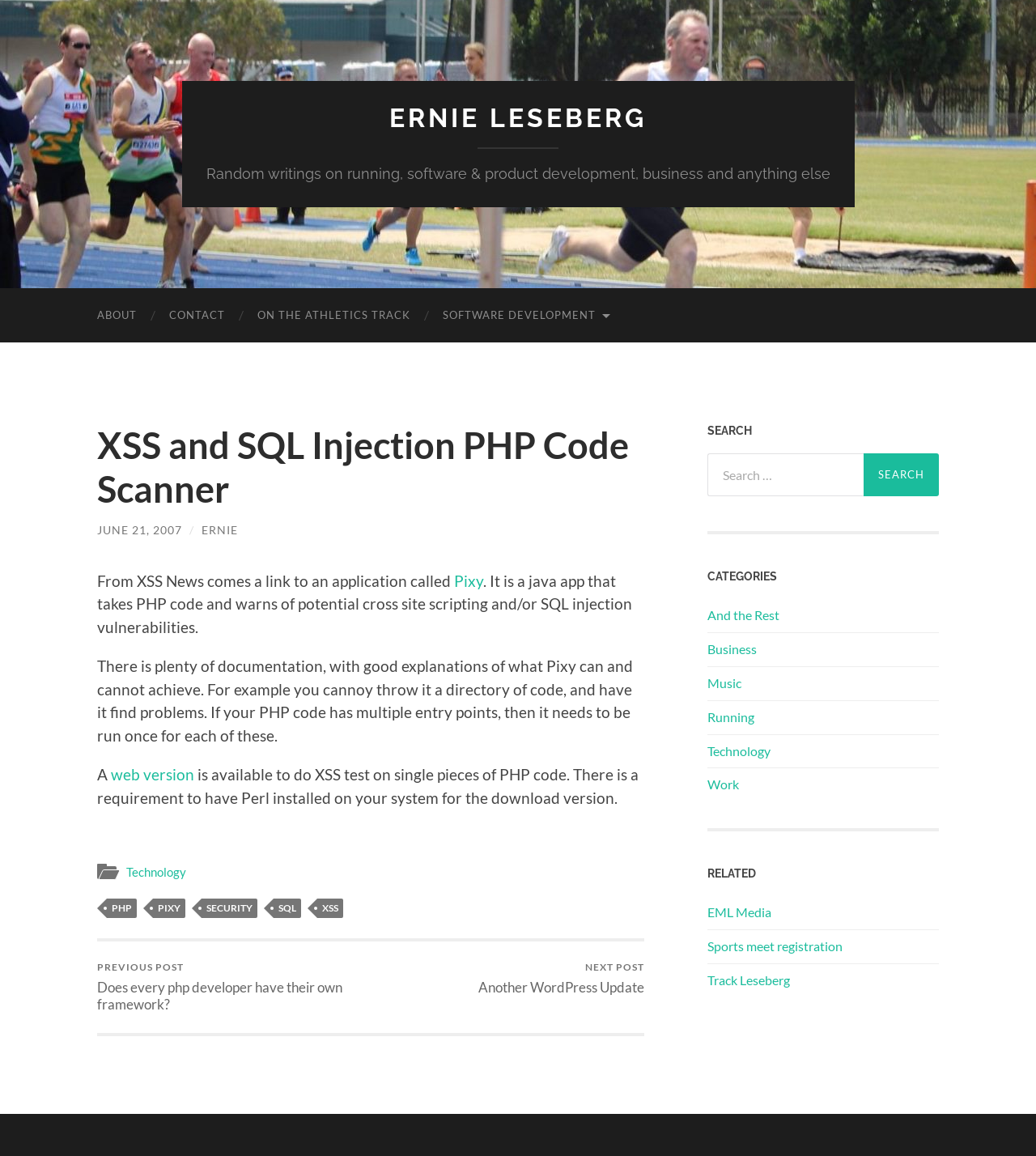Locate the bounding box of the UI element defined by this description: "Ernie Leseberg". The coordinates should be given as four float numbers between 0 and 1, formatted as [left, top, right, bottom].

[0.376, 0.089, 0.624, 0.115]